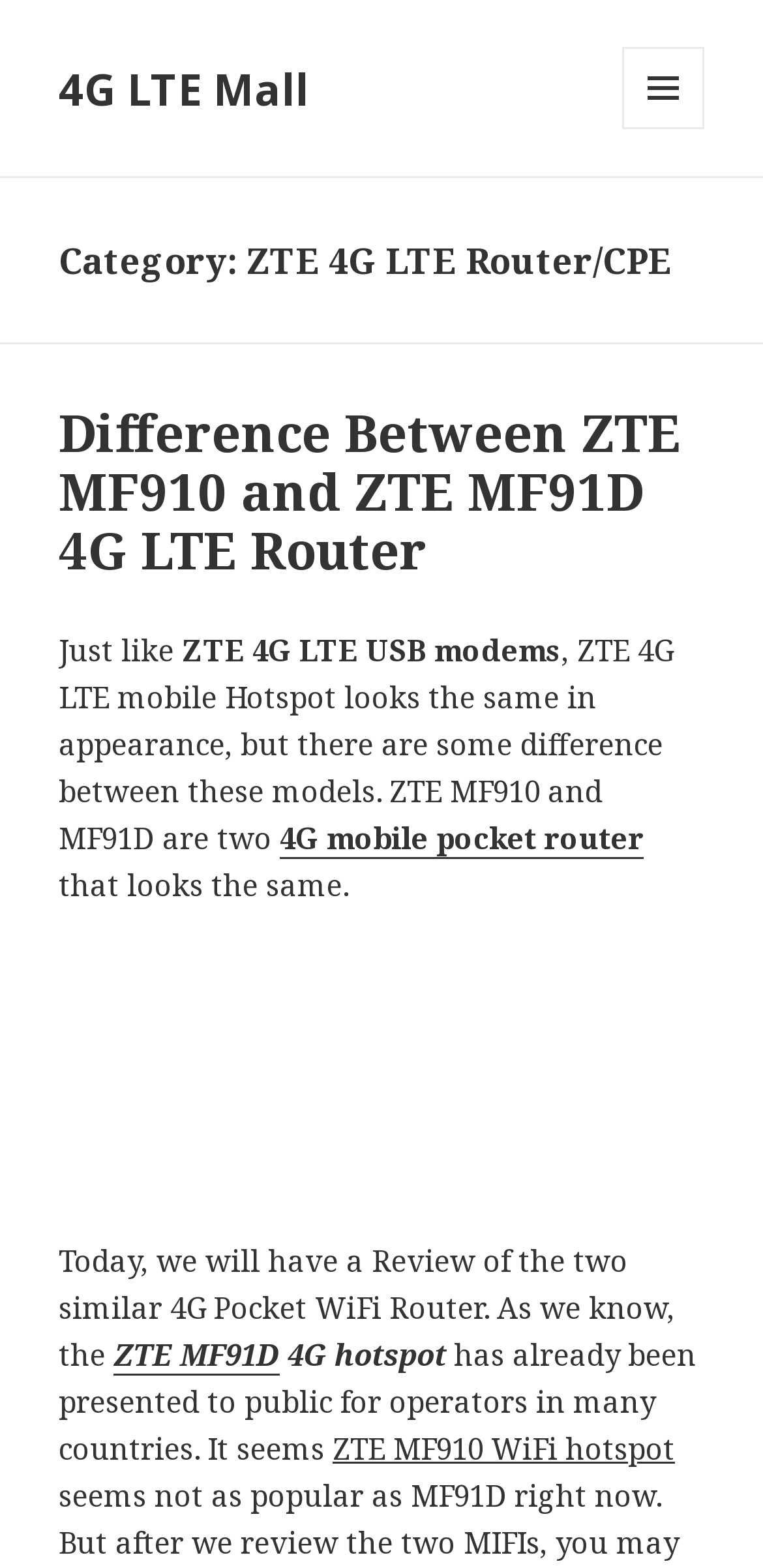What is the name of the WiFi hotspot mentioned on the page?
Kindly answer the question with as much detail as you can.

The name of the WiFi hotspot mentioned on the page can be found by looking at the text 'ZTE MF910 WiFi hotspot' which is located at the bottom of the page.